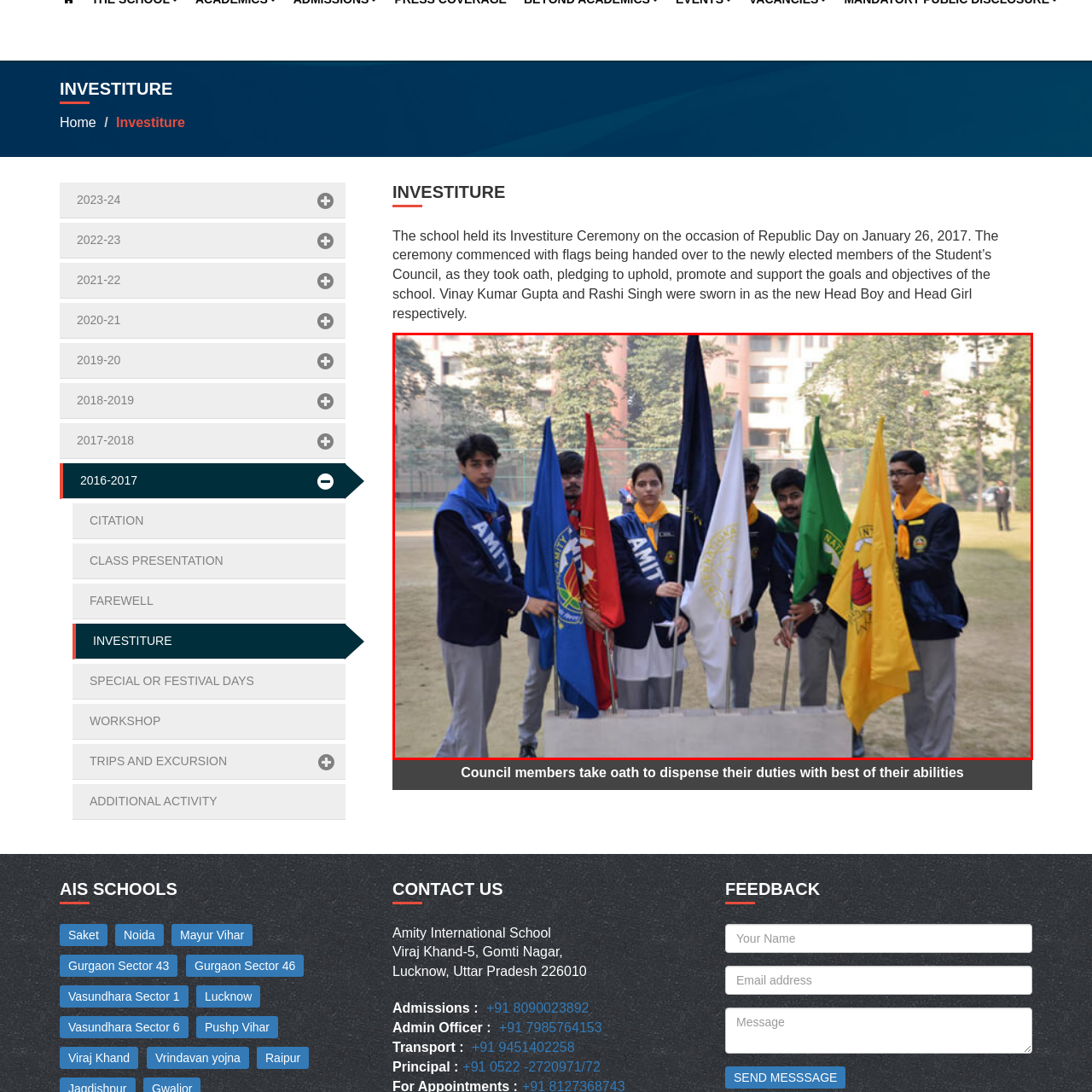Refer to the image within the red outline and provide a one-word or phrase answer to the question:
What do the flags represent?

Different roles and responsibilities